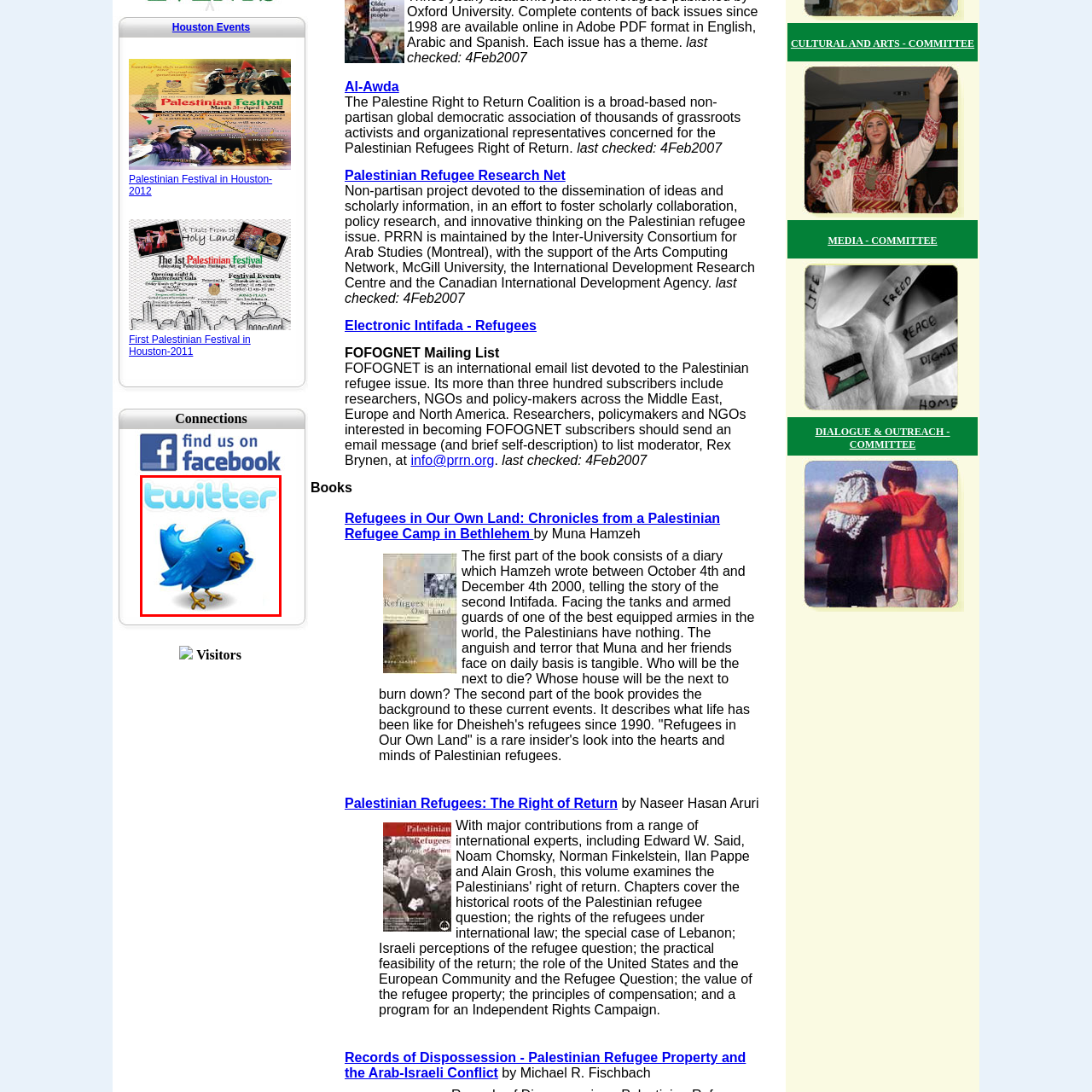What is the purpose of the text accompanying the logo?
Carefully examine the image within the red bounding box and provide a detailed answer to the question.

According to the caption, the text accompanying the logo 'reinforces Twitter's identity', making it instantly recognizable to users around the world.